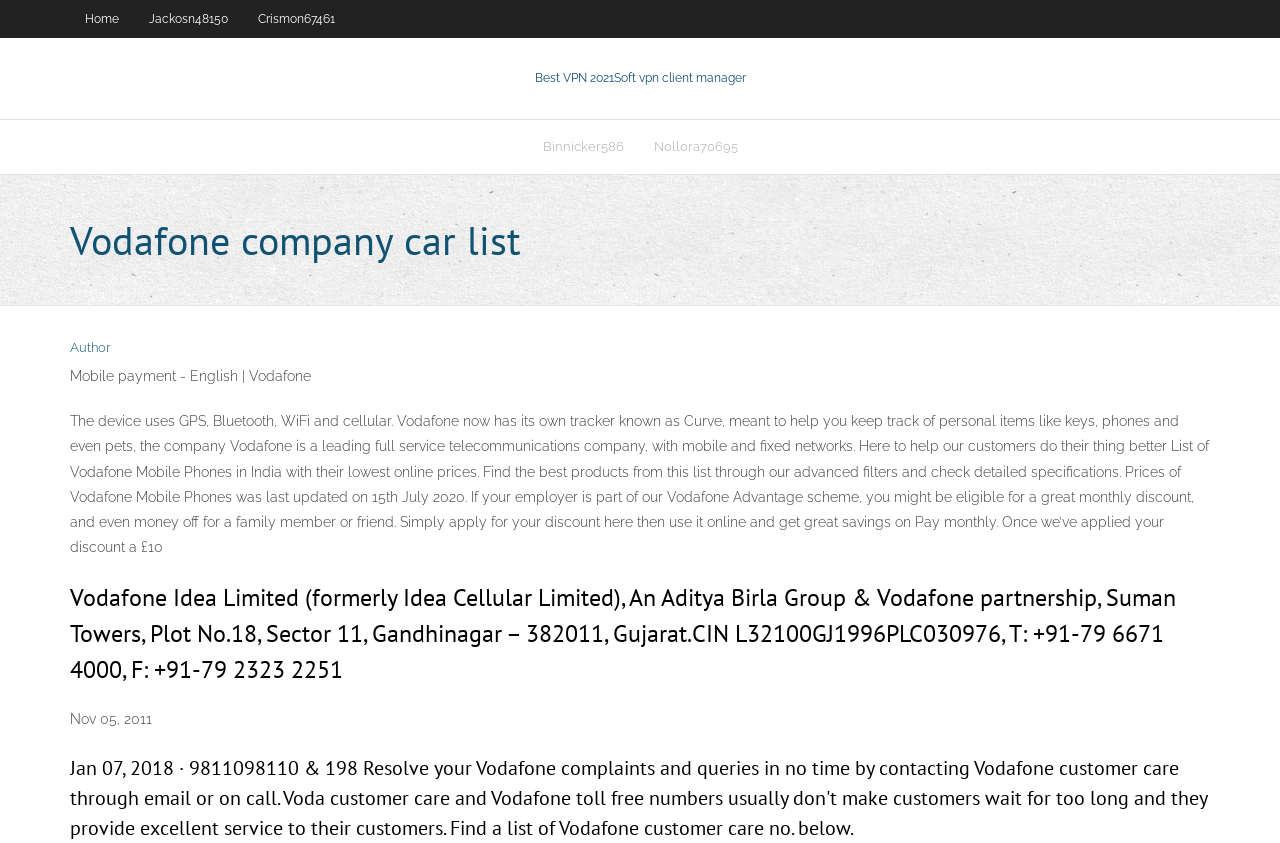Summarize the contents and layout of the webpage in detail.

The webpage appears to be a list of Vodafone company cars, with various links and text descriptions. At the top, there are three links: "Home", "Jackosn48150", and "Crismon67461", which are aligned horizontally and take up a small portion of the top section of the page.

Below these links, there is a prominent link "Best VPN 2021Soft vpn client manager" with two descriptive texts "Best VPN 2021" and "VPN 2021" on either side. This section takes up a significant portion of the page's width.

Further down, there are two tables with links "Binnicker586" and "Nollora70695" in one table, and a heading "Vodafone company car list" in another table. The heading is centered and takes up the full width of the page.

On the left side of the page, there are several sections of text. The first section has a link "Author" and a static text "Mobile payment - English | Vodafone". Below this, there is a lengthy paragraph describing Vodafone's services, including its tracker Curve, mobile and fixed networks, and a list of Vodafone mobile phones in India with their prices.

Following this, there is a heading "Vodafone Idea Limited" with the company's address and contact information. Below this, there is a static text "Nov 05, 2011", and finally, a heading with a date "Jan 07, 2018" and a description of Vodafone's customer care services, including email and toll-free numbers.